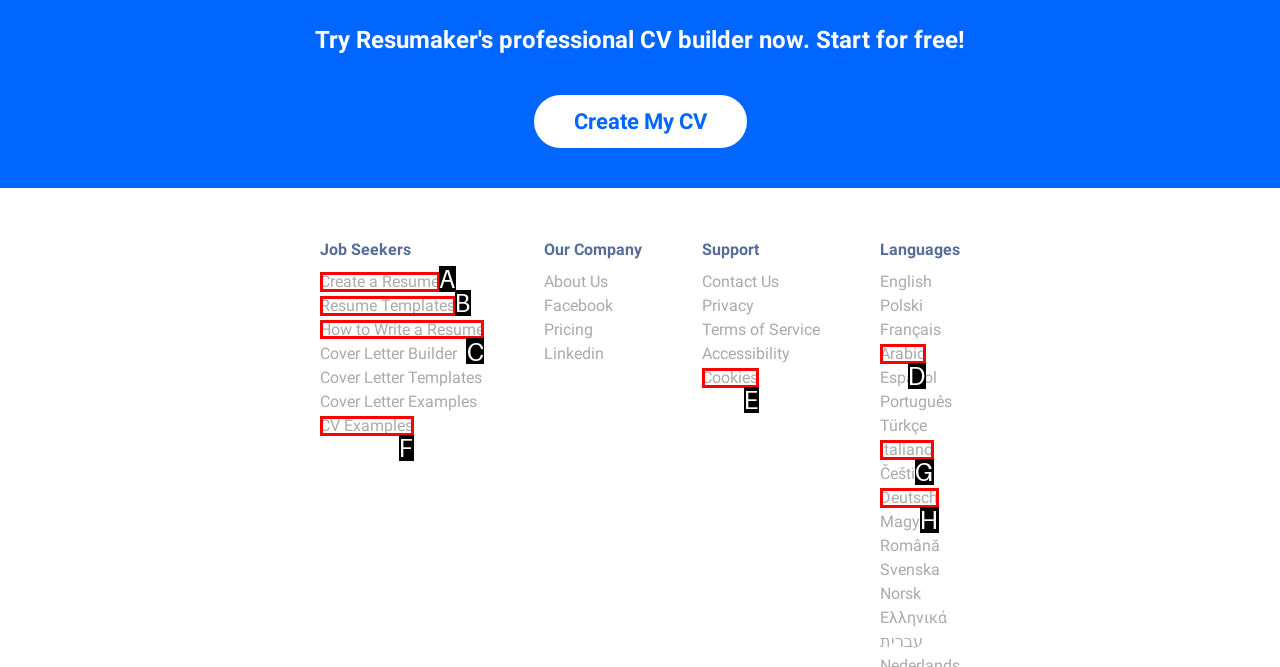Determine which option you need to click to execute the following task: Search for a specific term. Provide your answer as a single letter.

None